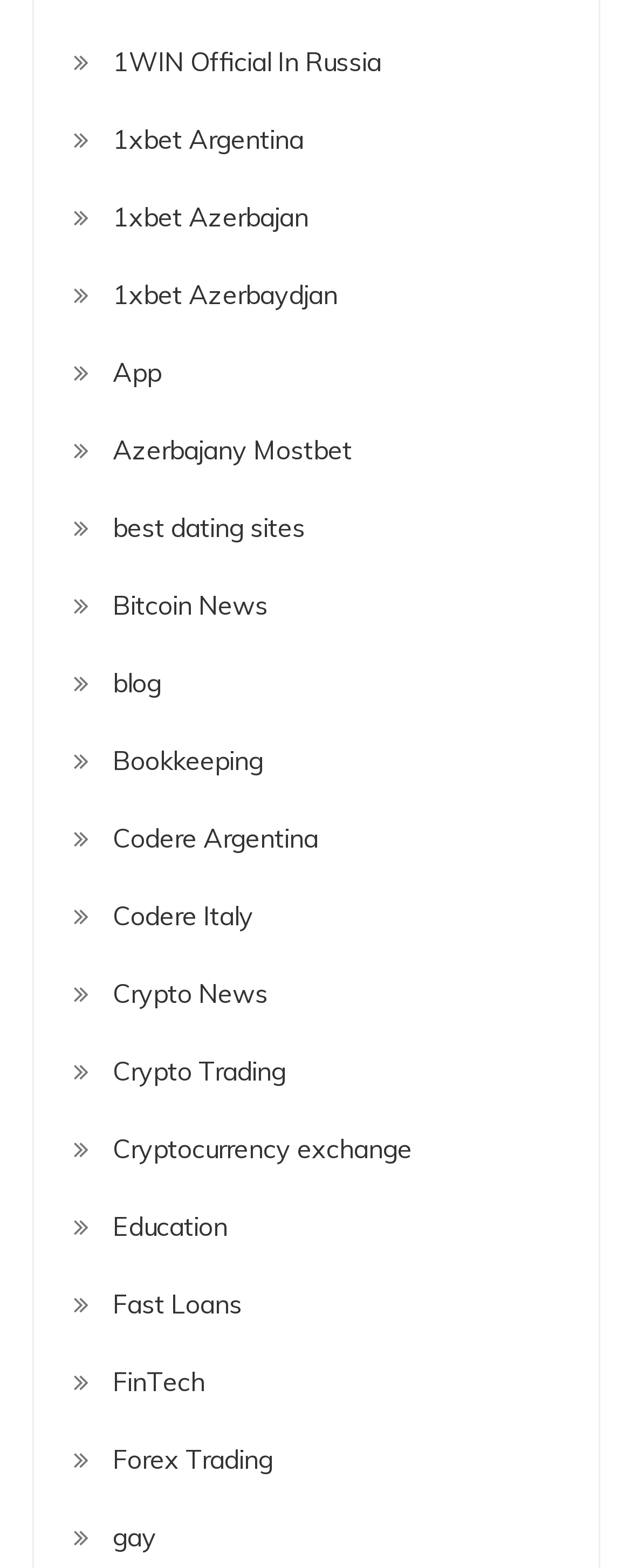How many links are on the webpage?
Please provide a single word or phrase as your answer based on the screenshot.

20